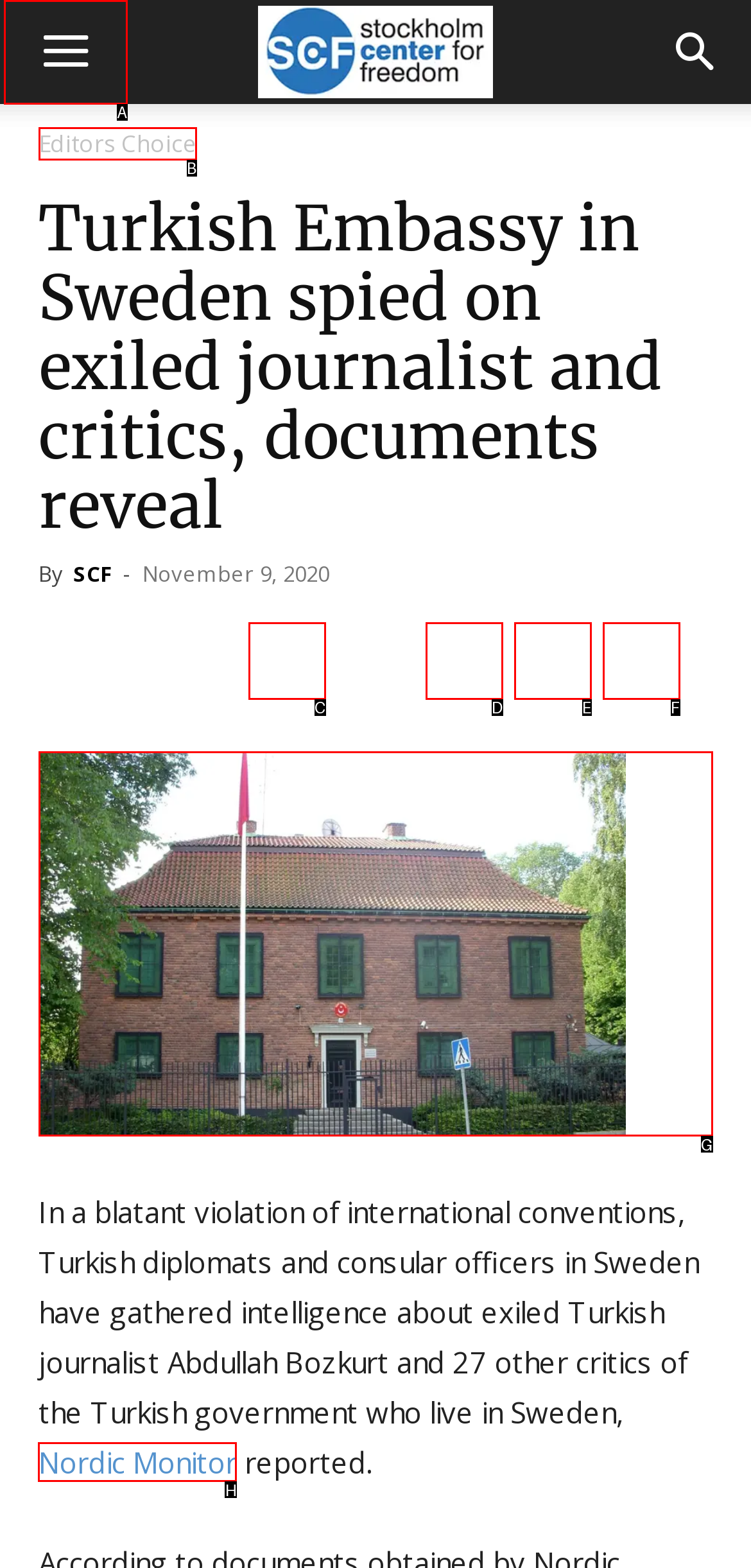Select the correct option from the given choices to perform this task: Click the 'Home' link. Provide the letter of that option.

None